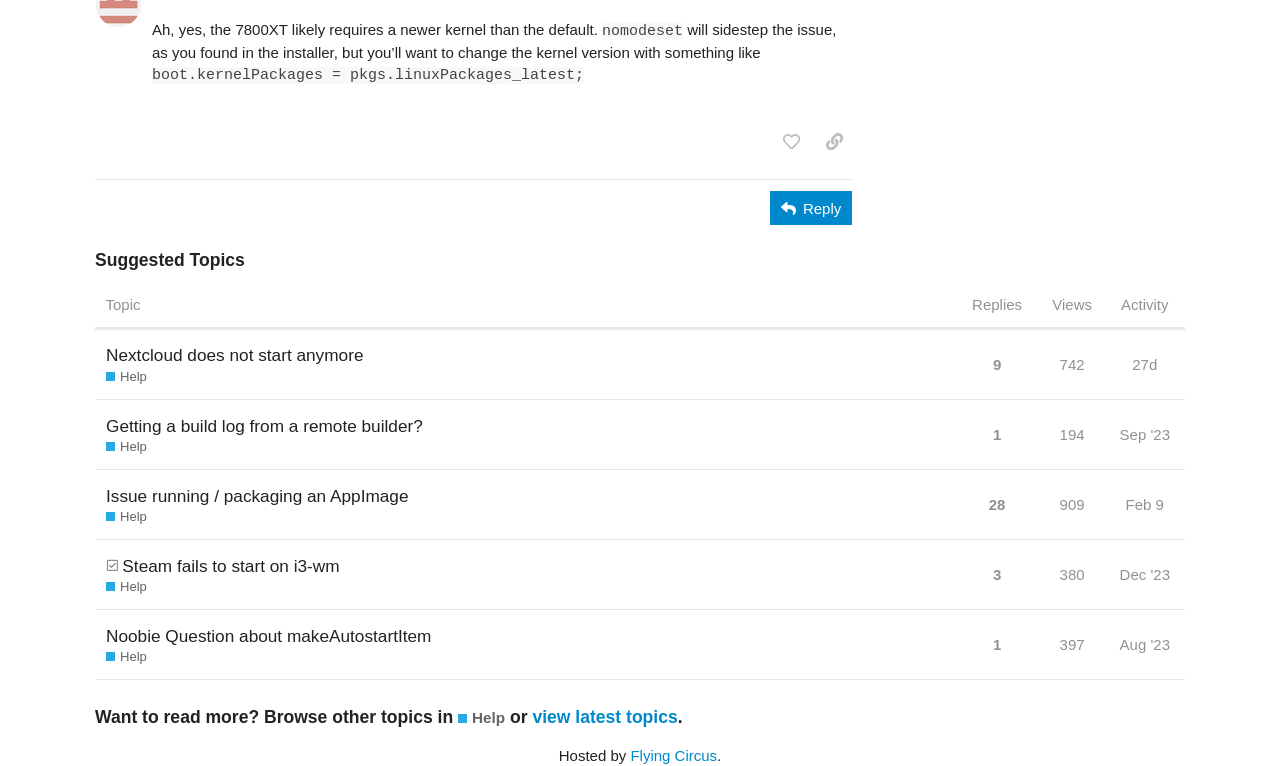Provide a brief response using a word or short phrase to this question:
What is the purpose of the 'nomodeset' option?

to sidestep the issue